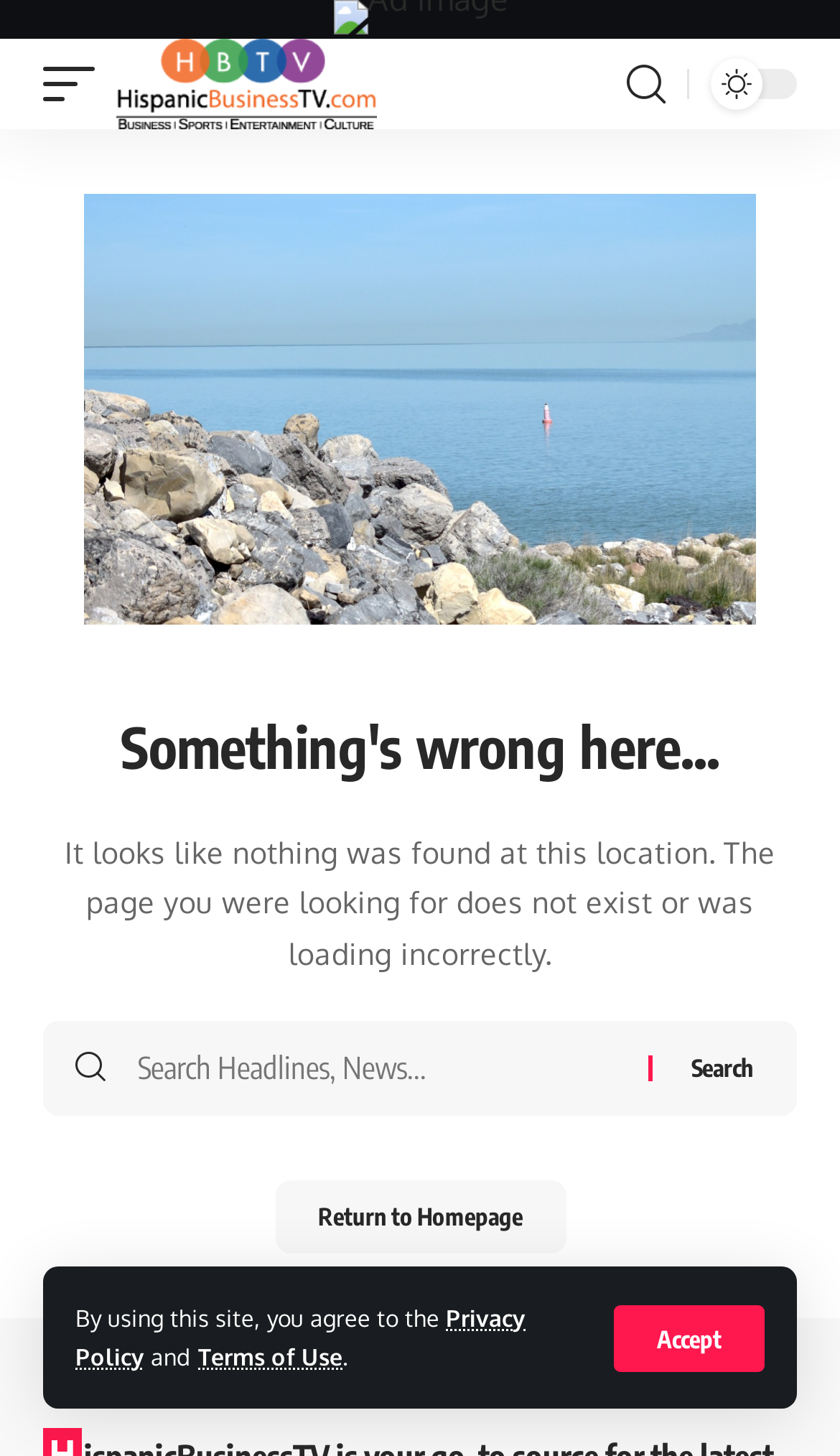Find the bounding box coordinates corresponding to the UI element with the description: "title="Hispanic Business TV"". The coordinates should be formatted as [left, top, right, bottom], with values as floats between 0 and 1.

[0.138, 0.027, 0.448, 0.089]